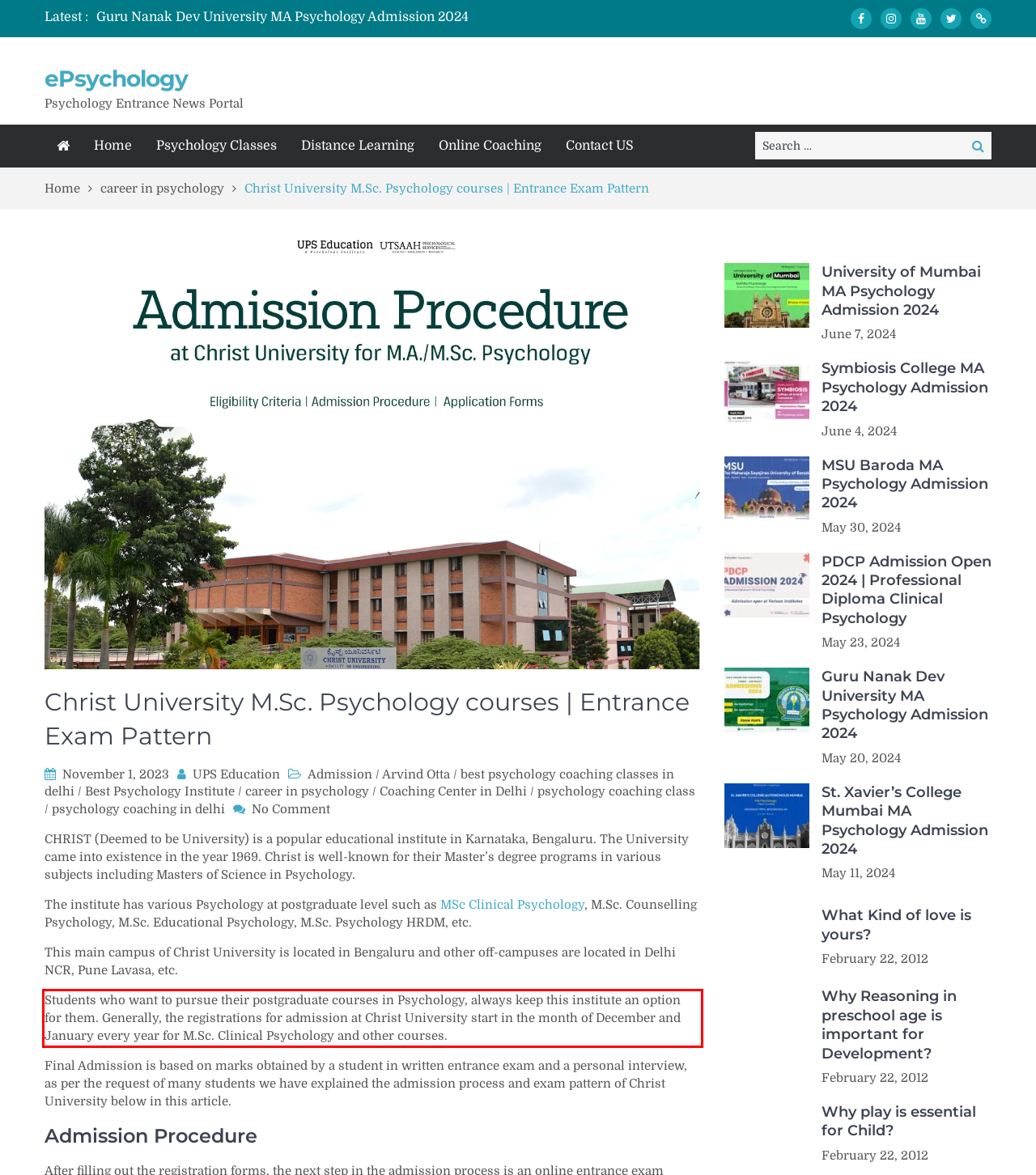Examine the webpage screenshot and use OCR to recognize and output the text within the red bounding box.

Students who want to pursue their postgraduate courses in Psychology, always keep this institute an option for them. Generally, the registrations for admission at Christ University start in the month of December and January every year for M.Sc. Clinical Psychology and other courses.